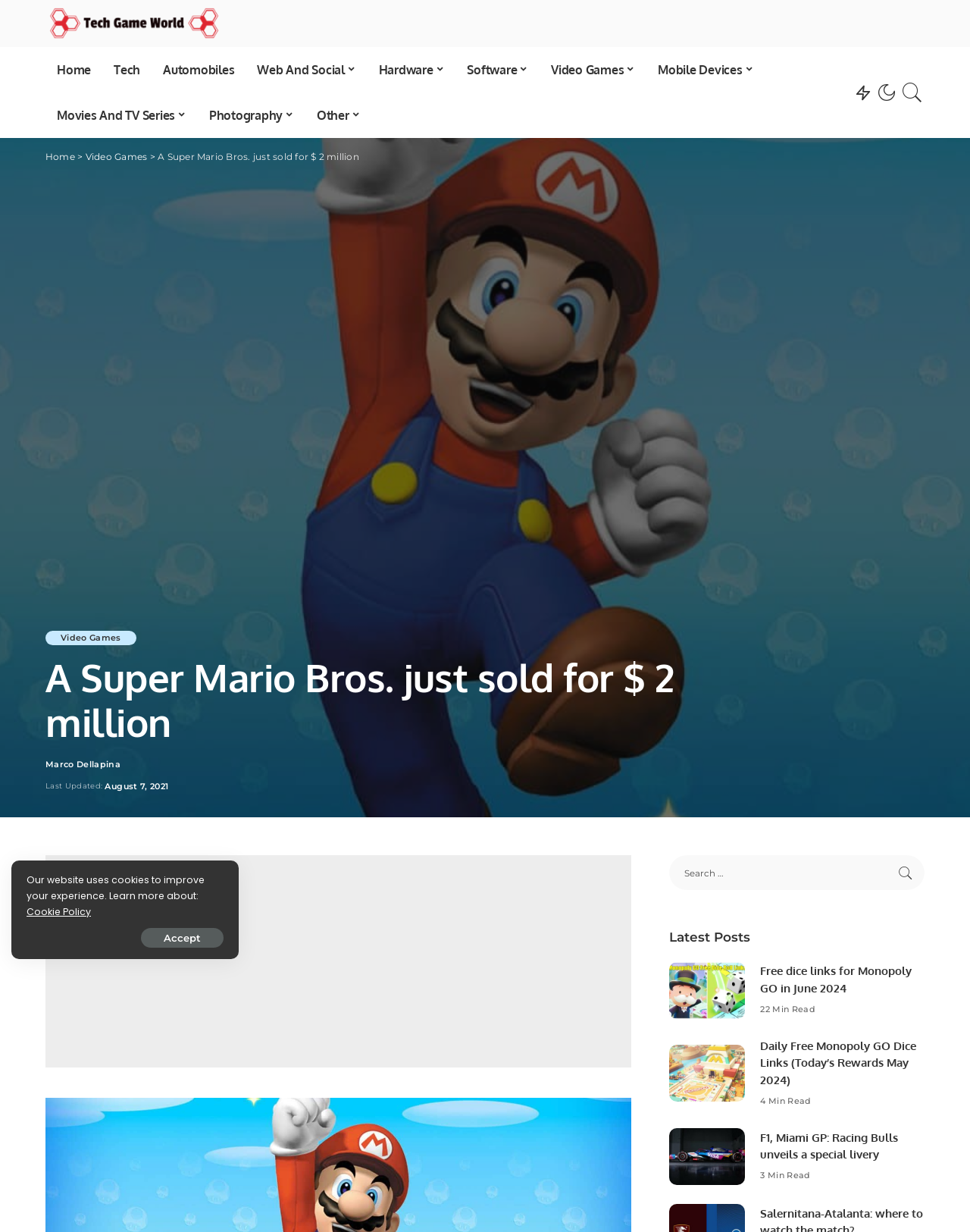Please determine the bounding box coordinates of the element's region to click for the following instruction: "Click on the 'Home' link".

[0.047, 0.038, 0.105, 0.075]